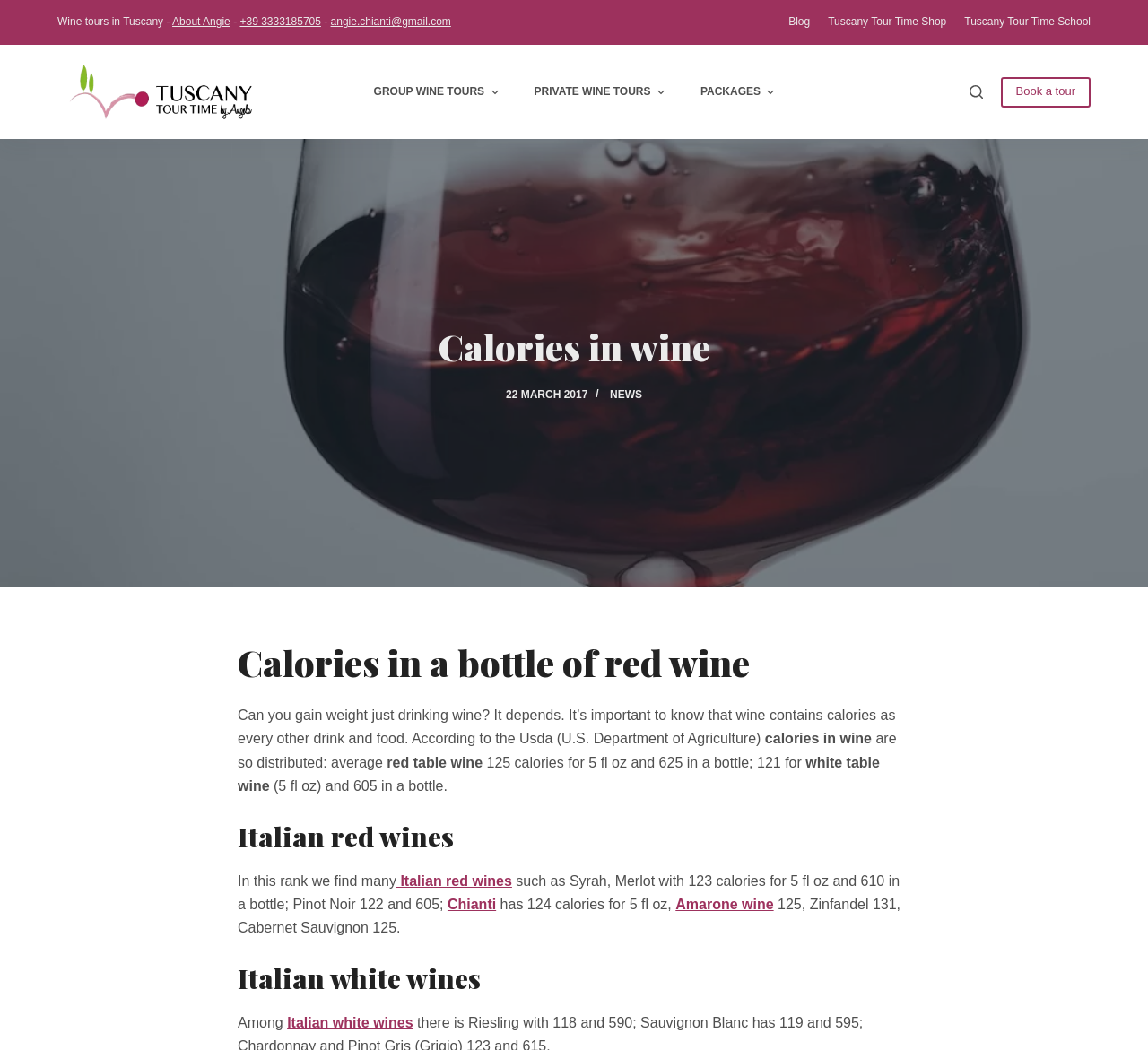Pinpoint the bounding box coordinates of the area that must be clicked to complete this instruction: "Visit the 'About Angie' page".

[0.15, 0.015, 0.201, 0.027]